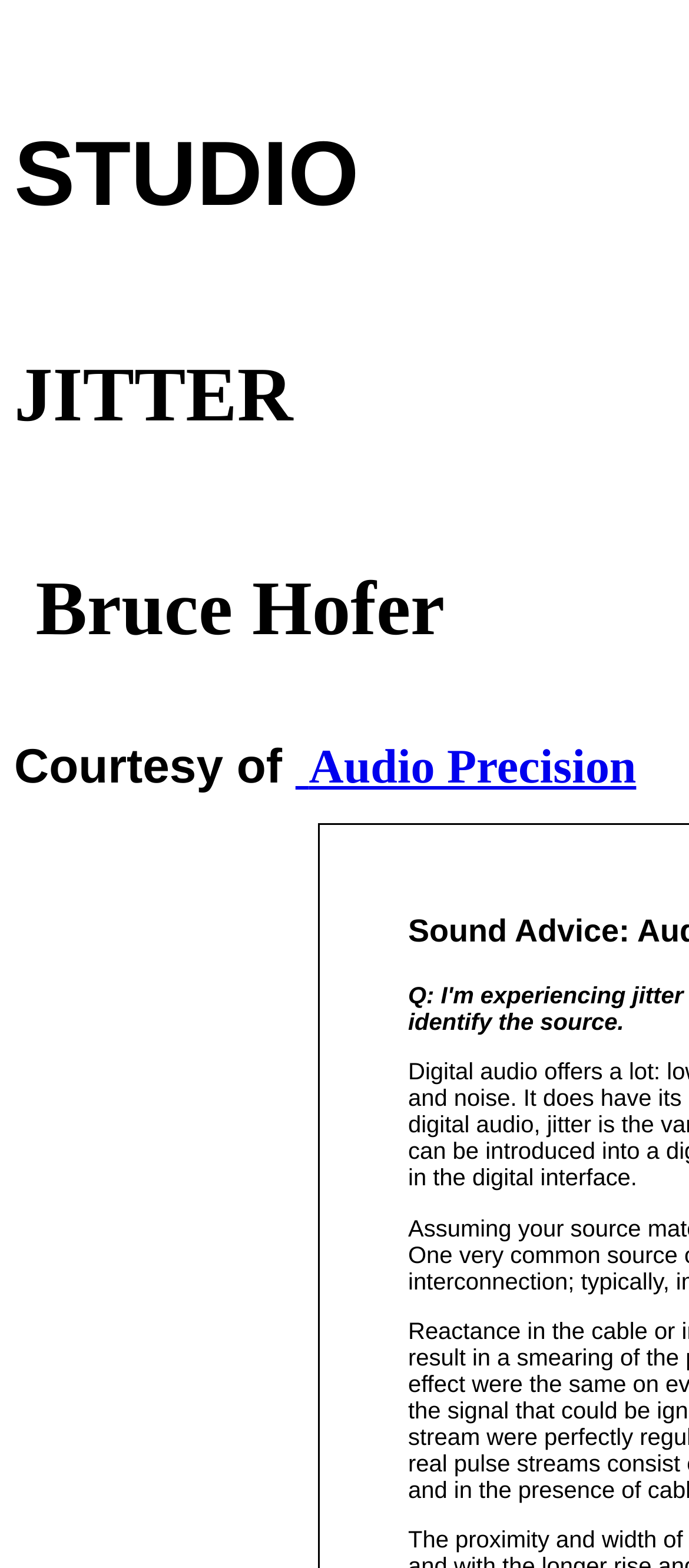Identify the bounding box coordinates for the UI element mentioned here: "Audio Precision". Provide the coordinates as four float values between 0 and 1, i.e., [left, top, right, bottom].

[0.448, 0.472, 0.923, 0.506]